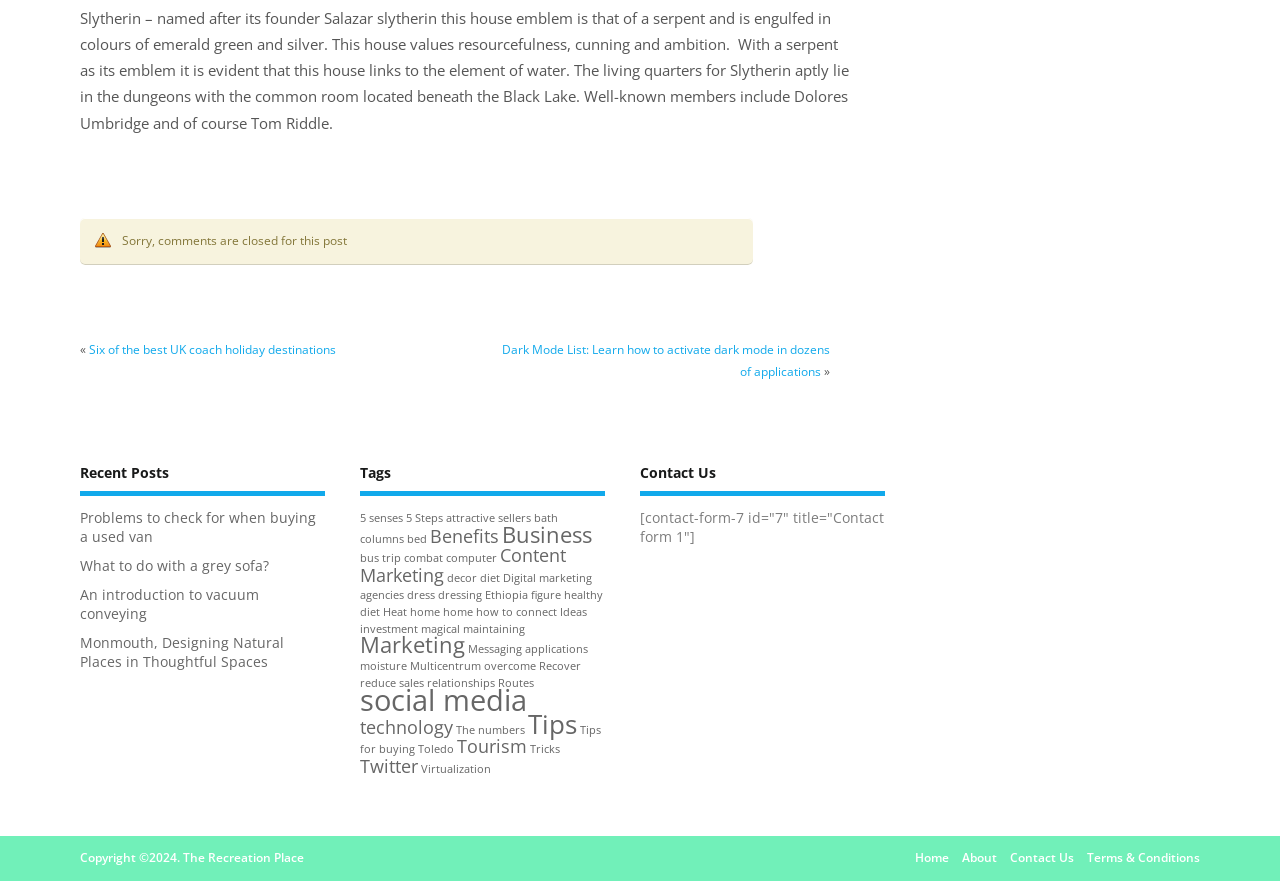Locate the bounding box coordinates of the clickable element to fulfill the following instruction: "Check the Recent Posts section". Provide the coordinates as four float numbers between 0 and 1 in the format [left, top, right, bottom].

[0.062, 0.527, 0.254, 0.563]